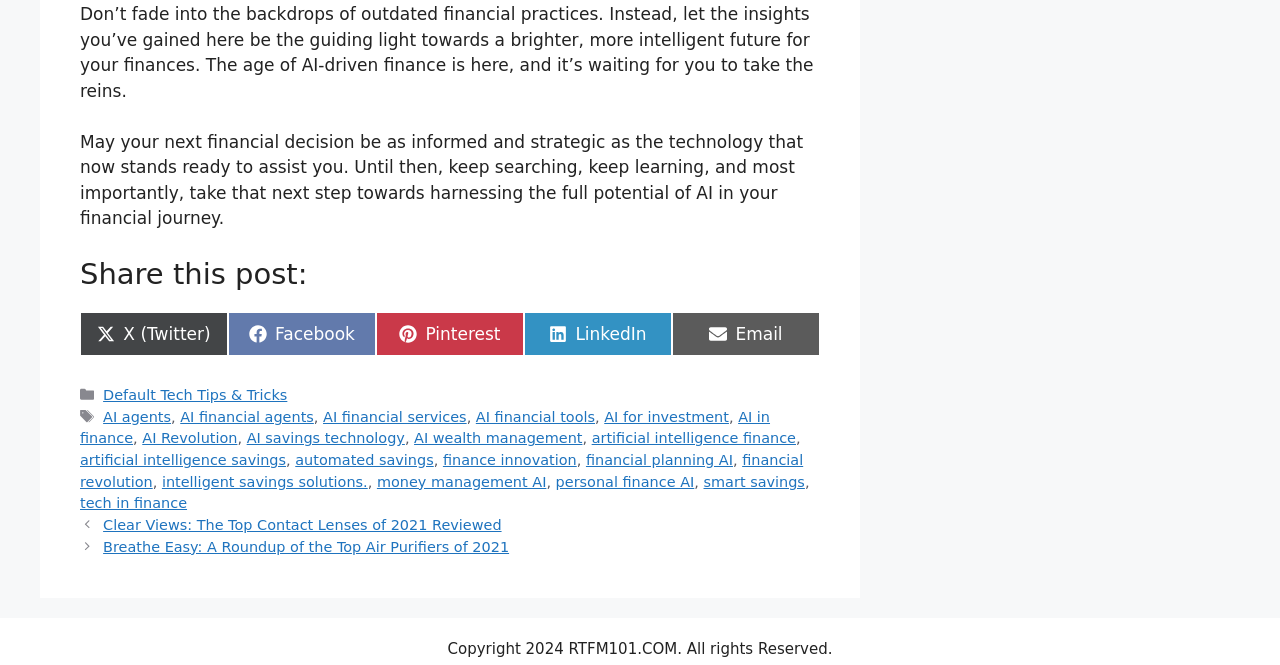Highlight the bounding box coordinates of the element you need to click to perform the following instruction: "Share this post on Twitter."

[0.062, 0.469, 0.178, 0.536]